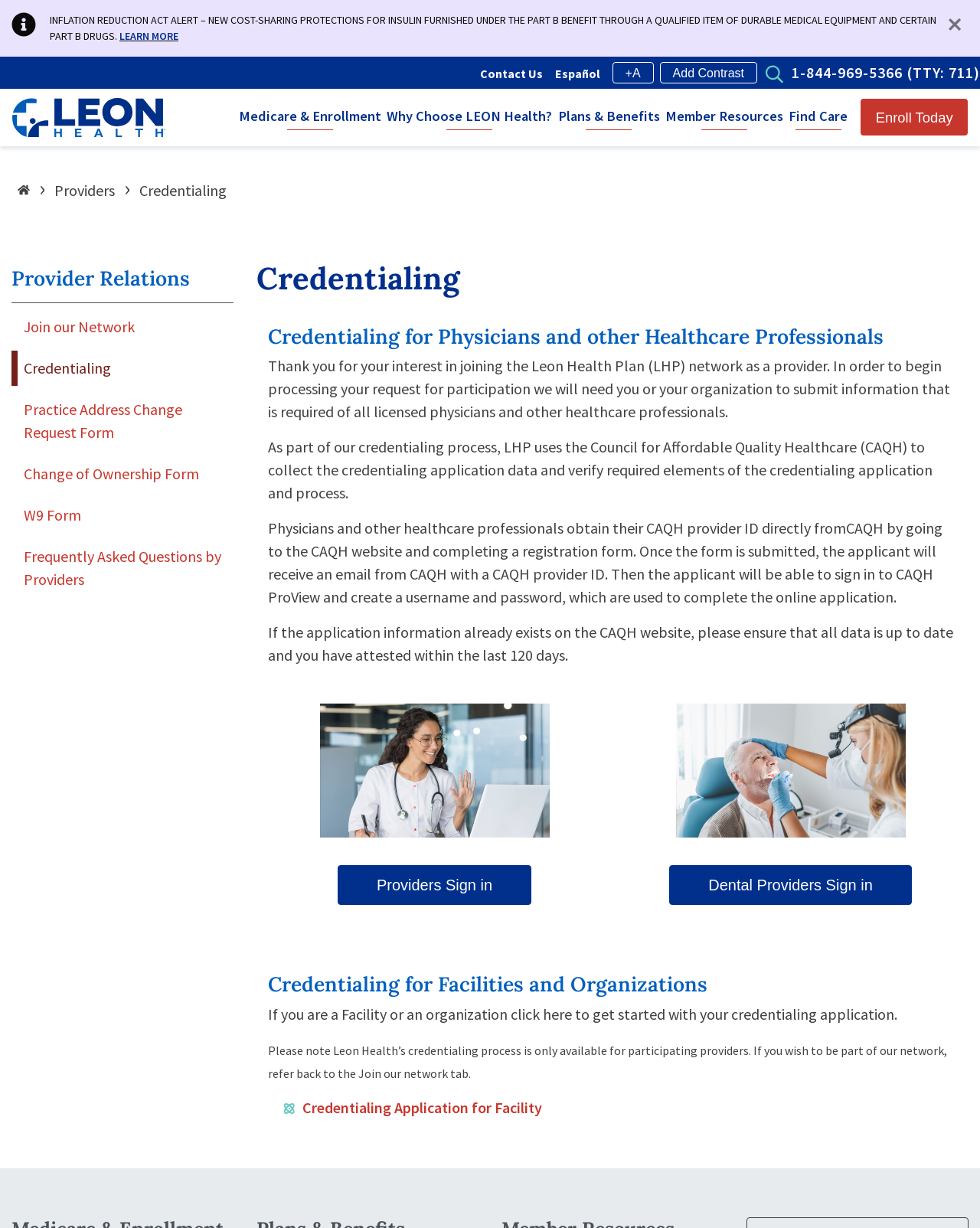Find the bounding box coordinates of the element you need to click on to perform this action: 'Sign in as a provider'. The coordinates should be represented by four float values between 0 and 1, in the format [left, top, right, bottom].

[0.344, 0.704, 0.542, 0.737]